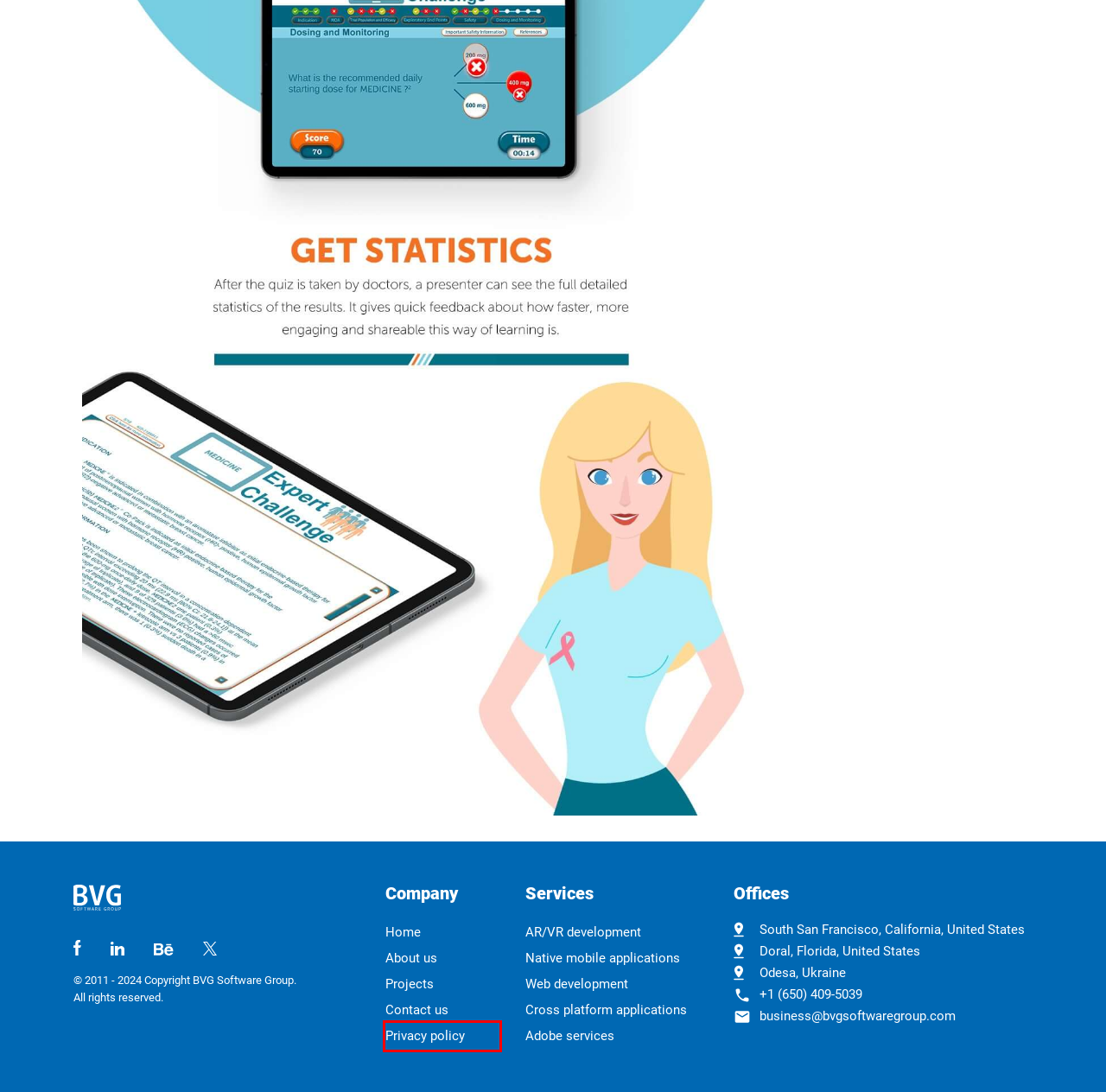Given a screenshot of a webpage with a red bounding box around an element, choose the most appropriate webpage description for the new page displayed after clicking the element within the bounding box. Here are the candidates:
A. Cross-platform applications development | BVG Software Group
B. Blog | BVG Software Group
C. Privacy Policy | BVG Software Group
D. Calendly - Polly Shulha
E. Diving Universe Social Networking Platform | BVG Software Group
F. Boseco family of applications | BVG Software Group
G. Software development outsourcing | BVG Software Group
H. Veterinary heart center web portal | BVG Software Group

C